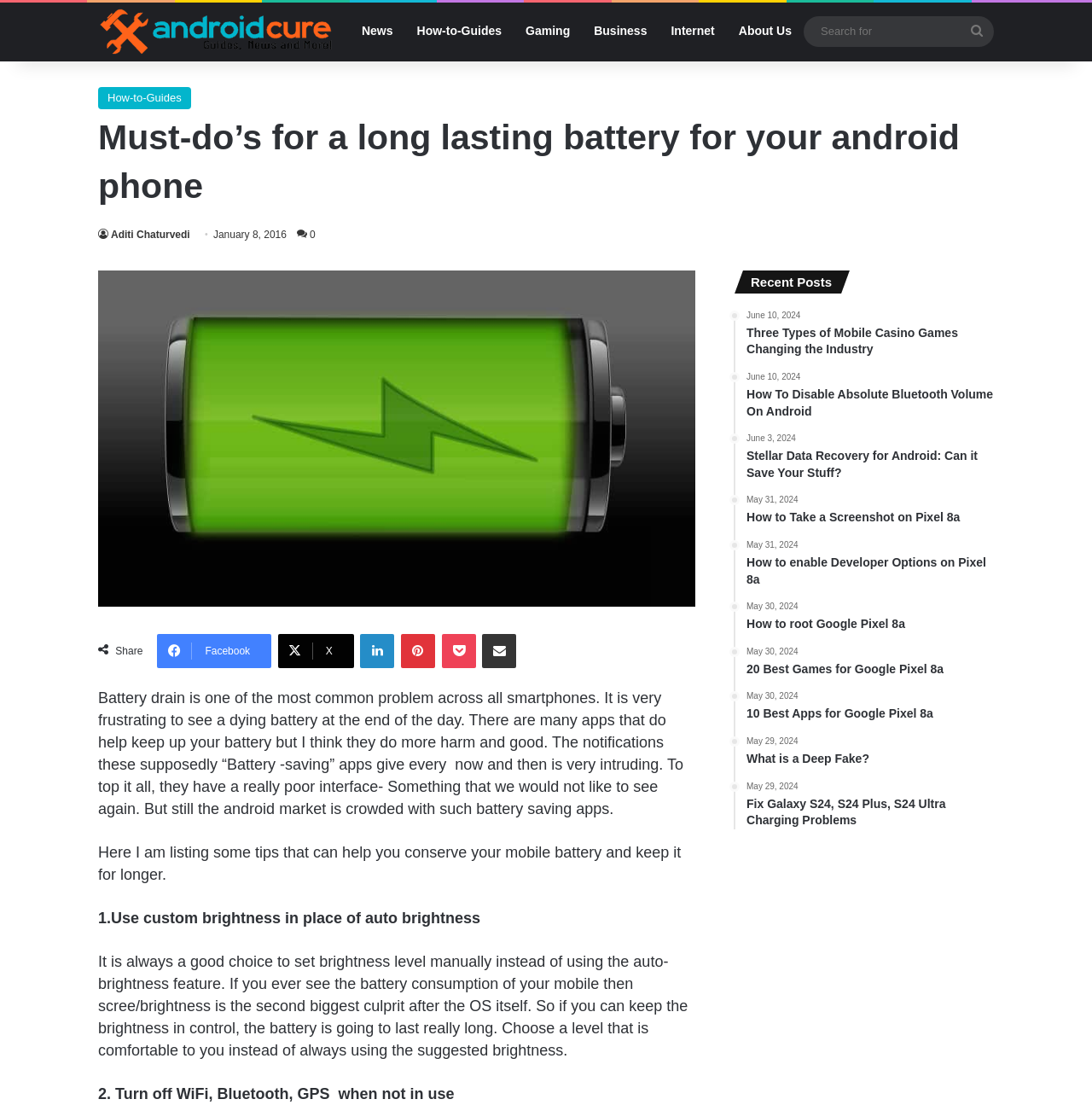Locate the bounding box coordinates of the area that needs to be clicked to fulfill the following instruction: "Share the article on Facebook". The coordinates should be in the format of four float numbers between 0 and 1, namely [left, top, right, bottom].

[0.144, 0.573, 0.248, 0.604]